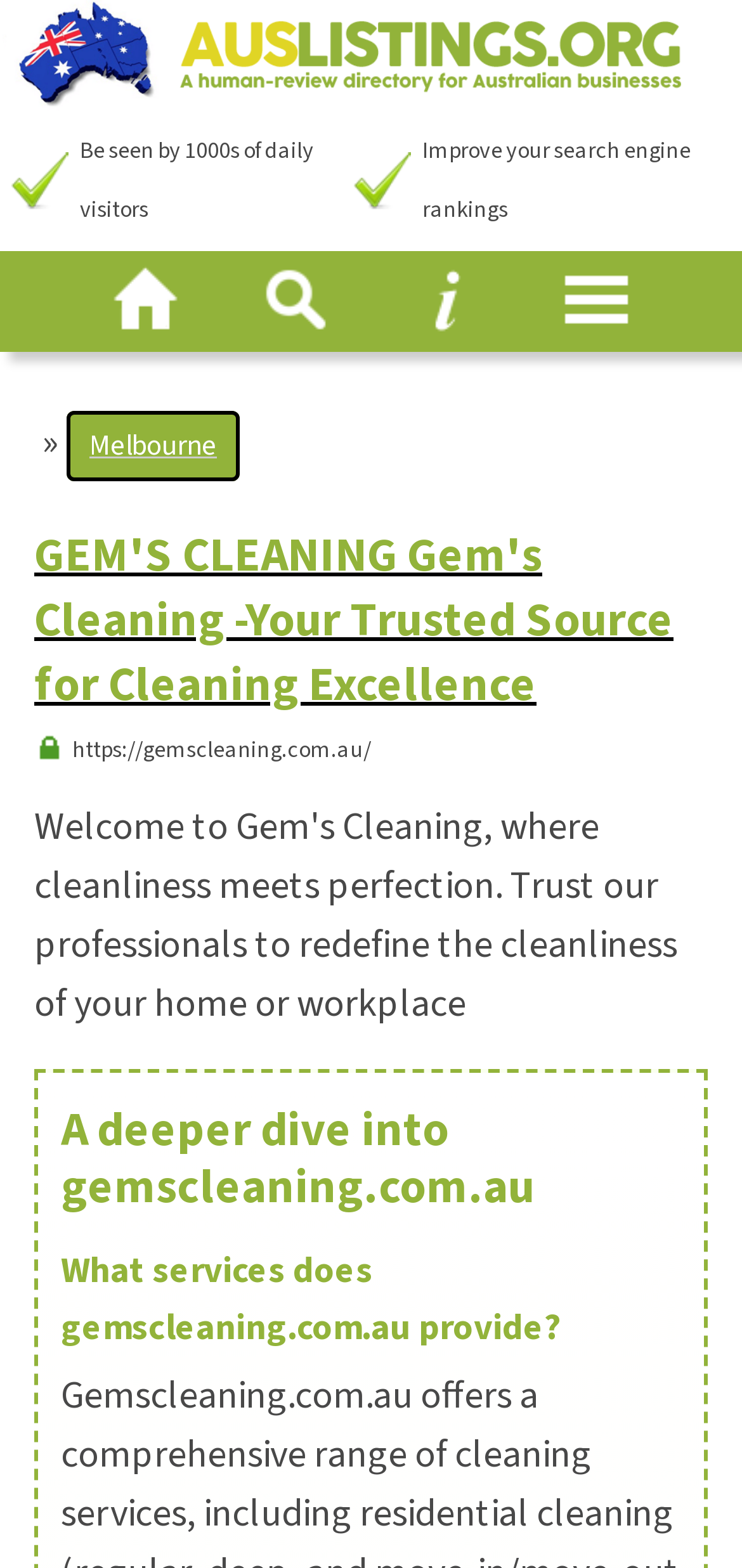Please answer the following question using a single word or phrase: 
What is the URL of the website?

https://gemscleaning.com.au/